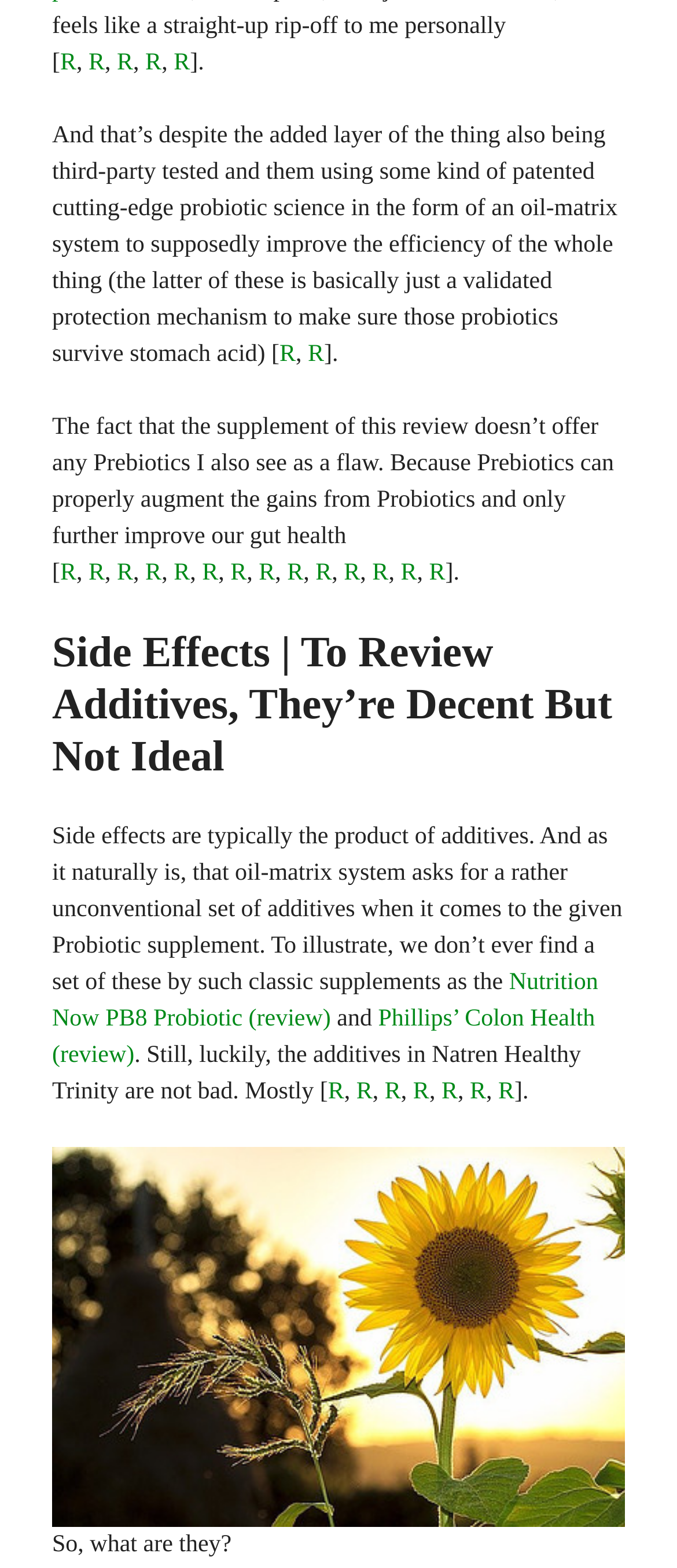Please respond to the question with a concise word or phrase:
What is the author's opinion on the additives?

They are not bad